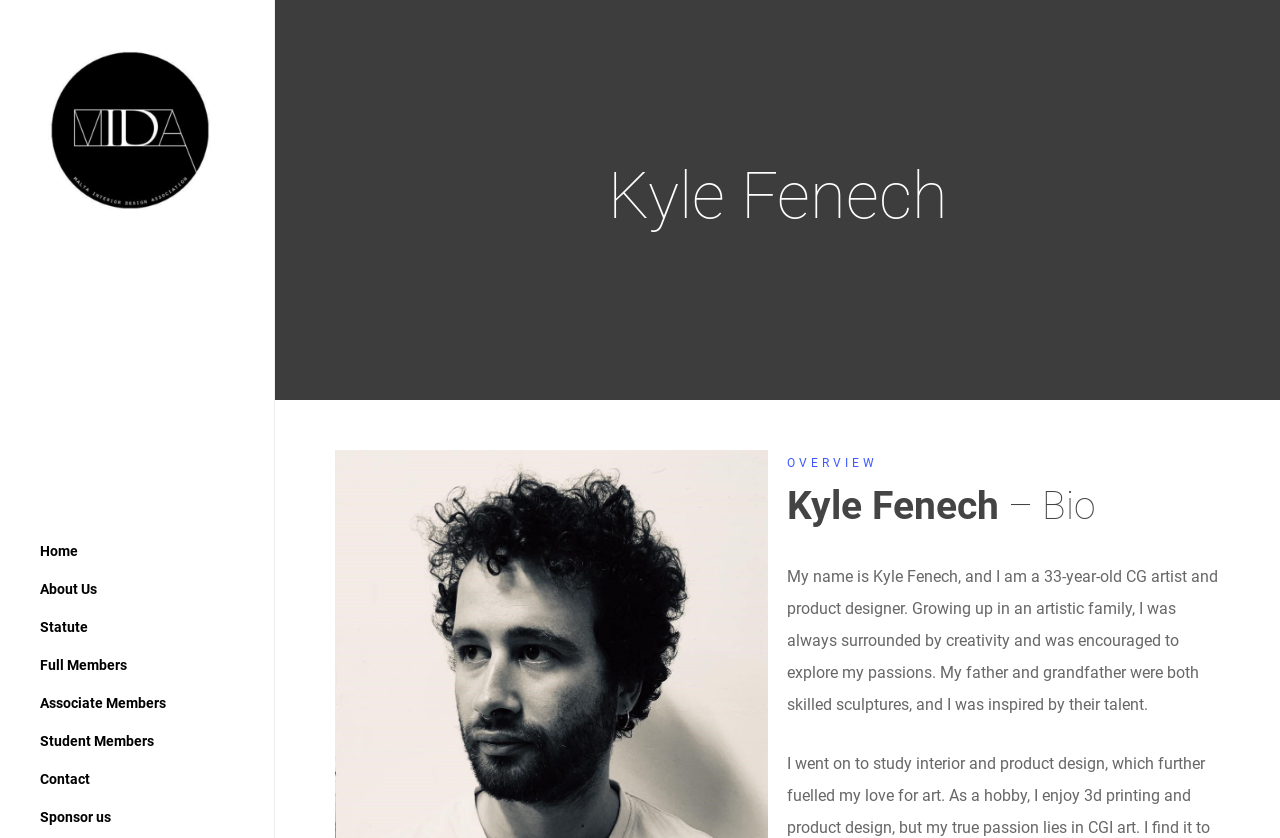What is the name of Kyle Fenech's organization?
Please provide a detailed and thorough answer to the question.

The link 'MIDA' is present at the top of the webpage, and it is also mentioned in the meta description as 'Kyle Fenech – MIDA'. This suggests that MIDA is the organization associated with Kyle Fenech.